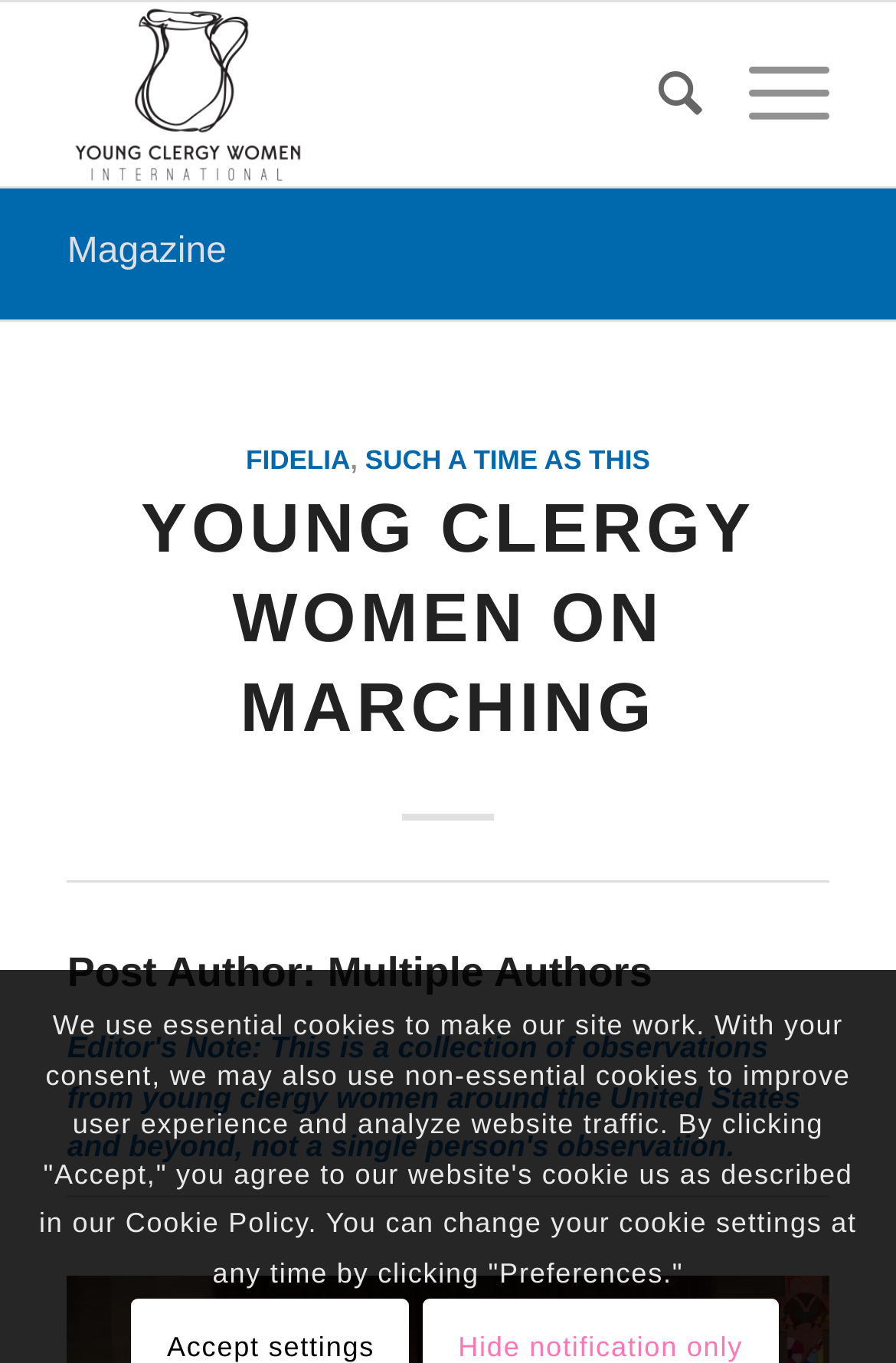Please answer the following question using a single word or phrase: How many separators are in the article?

2